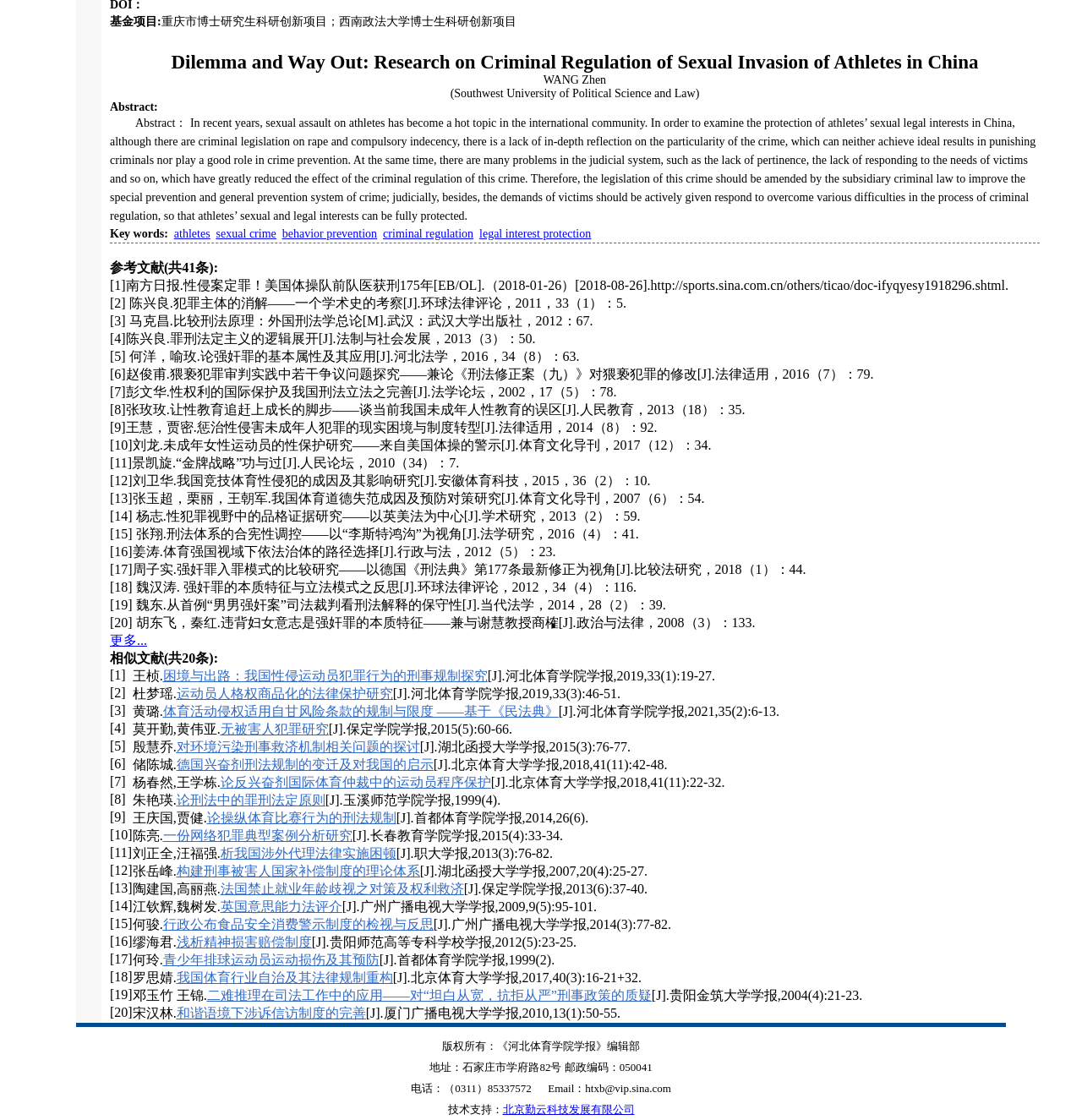Identify the bounding box of the HTML element described as: "sexual crime".

[0.2, 0.203, 0.255, 0.214]